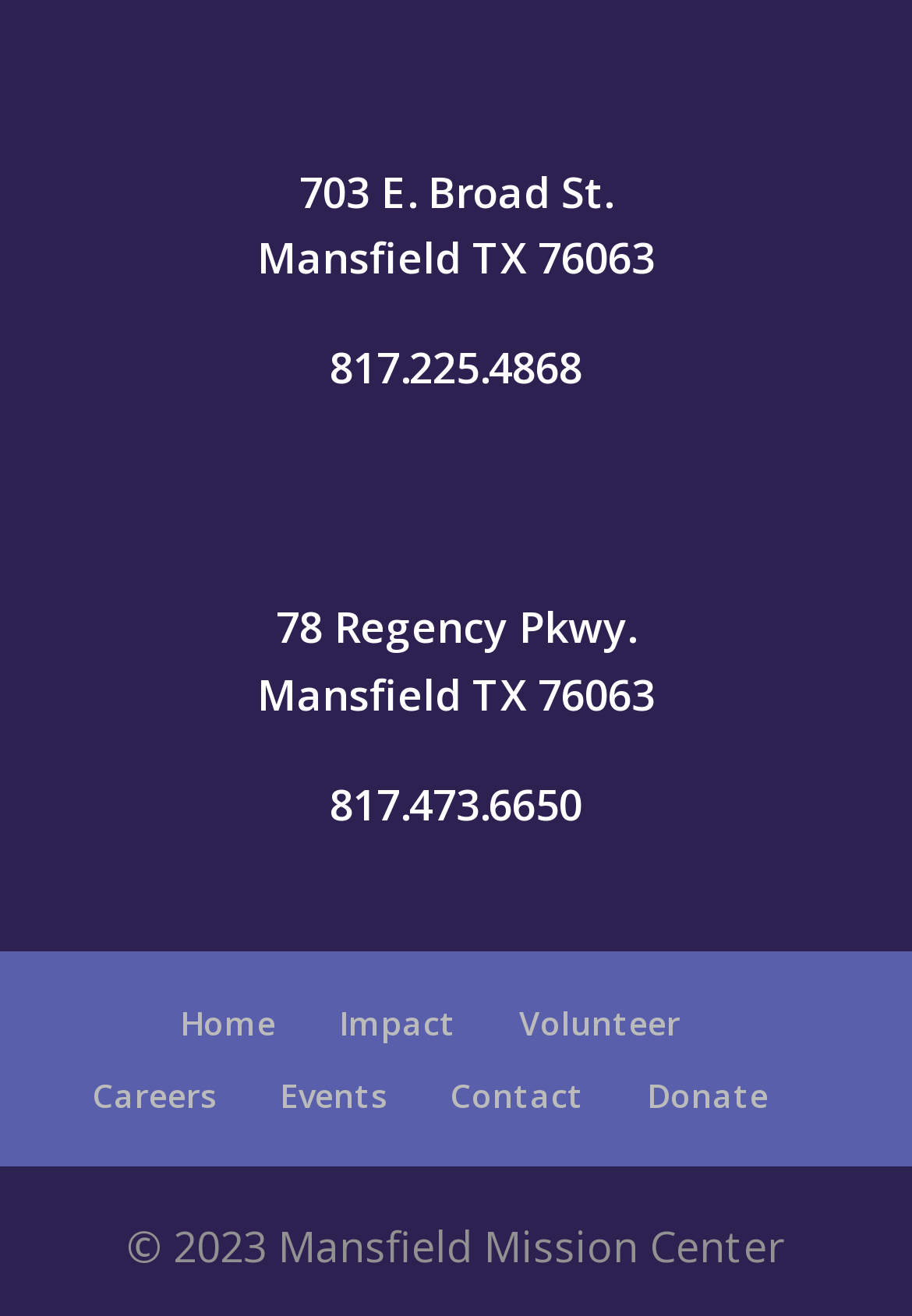Give a concise answer using one word or a phrase to the following question:
What is the copyright year of the webpage?

2023